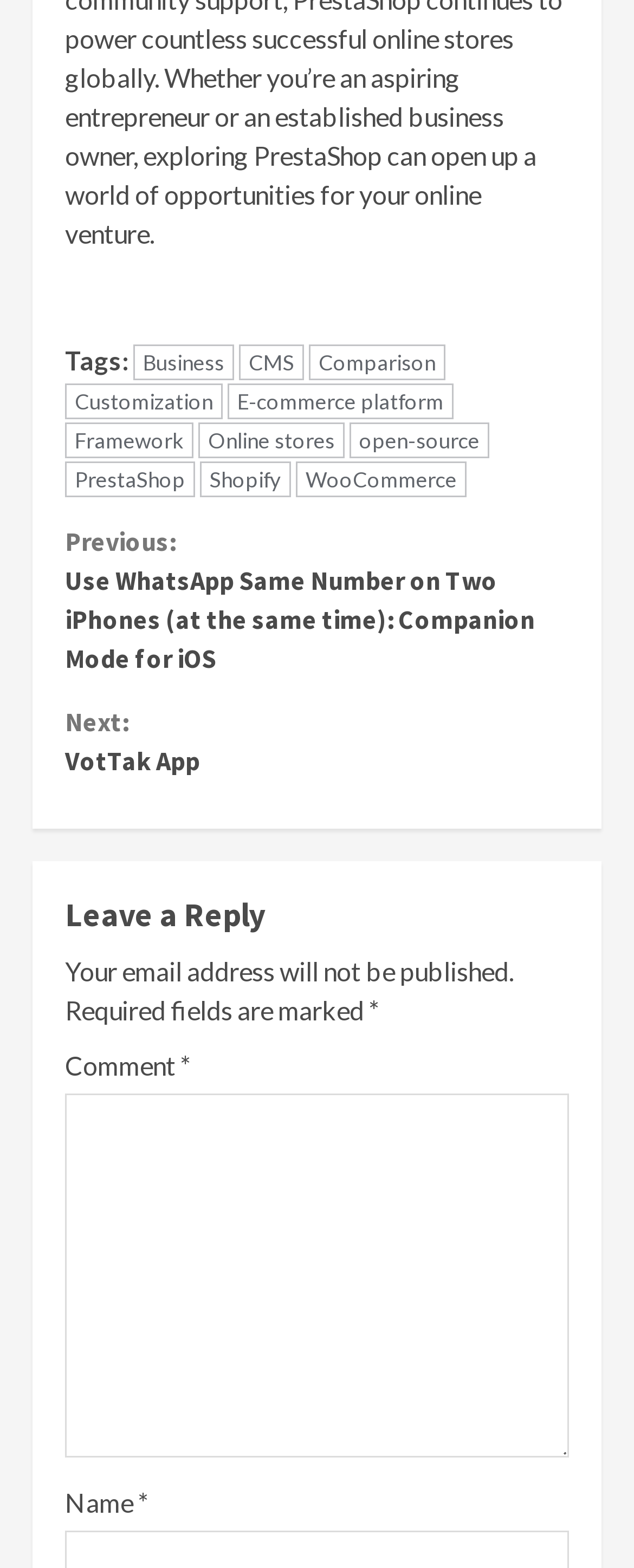How many fields are there in the reply section?
Examine the image closely and answer the question with as much detail as possible.

In the reply section, there are two fields: 'Name' and 'Comment'. Users need to fill in these two fields to leave a reply.